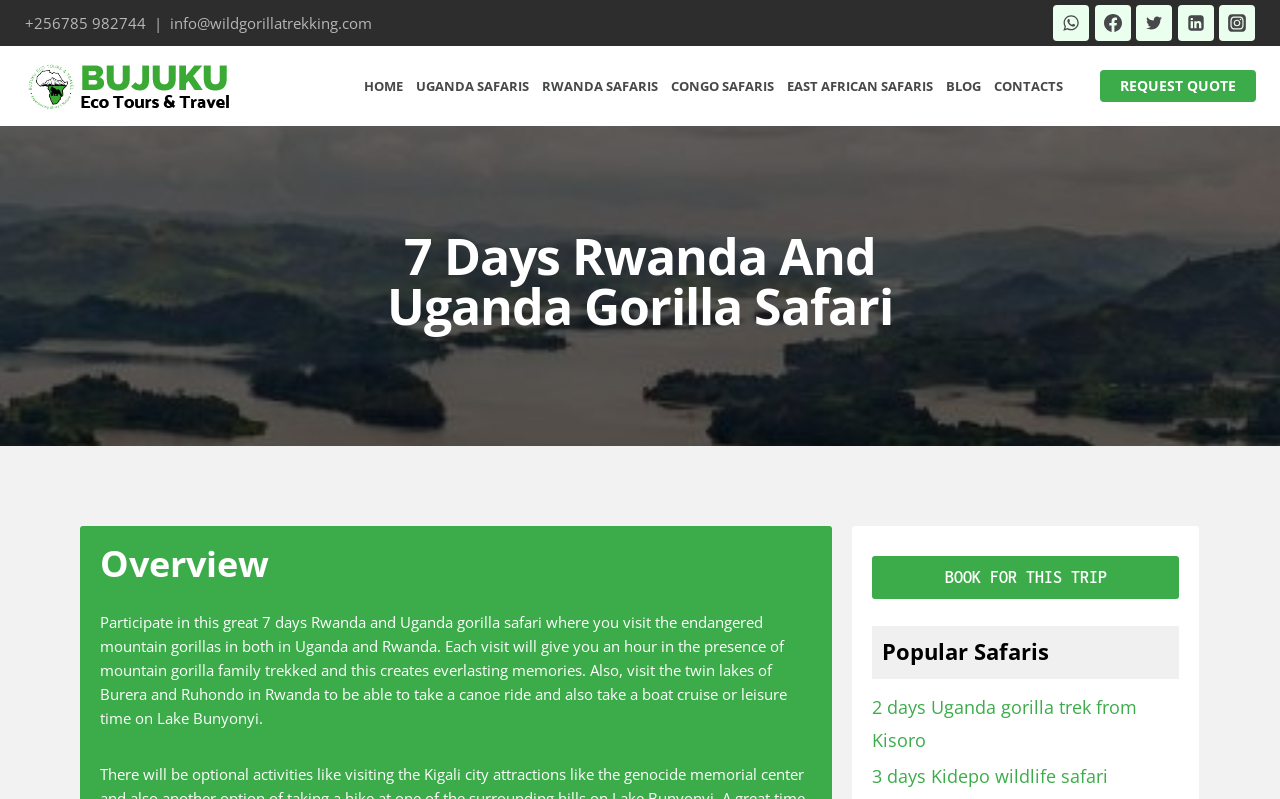Please indicate the bounding box coordinates for the clickable area to complete the following task: "Go to HOME page". The coordinates should be specified as four float numbers between 0 and 1, i.e., [left, top, right, bottom].

[0.279, 0.091, 0.32, 0.124]